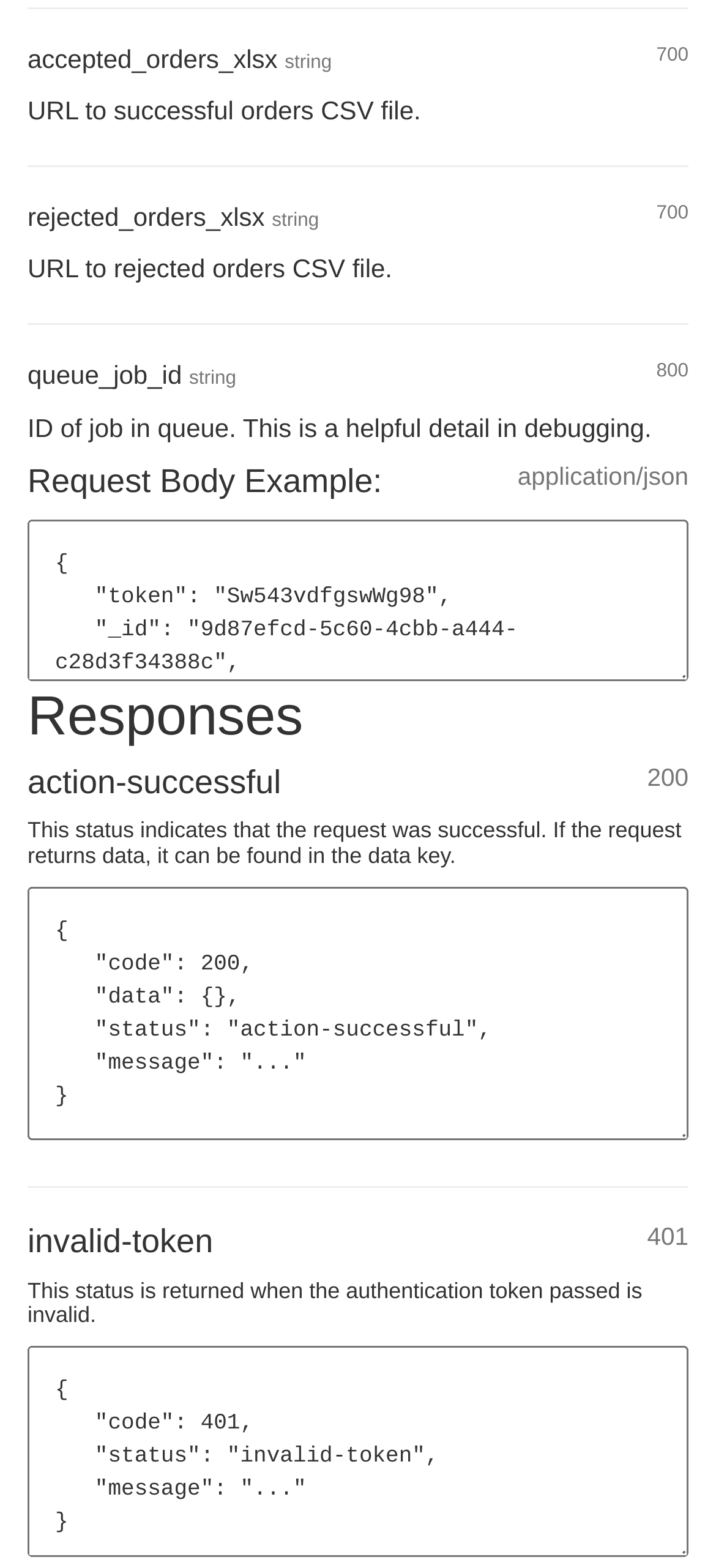What is the status code for an invalid token?
Provide a one-word or short-phrase answer based on the image.

401